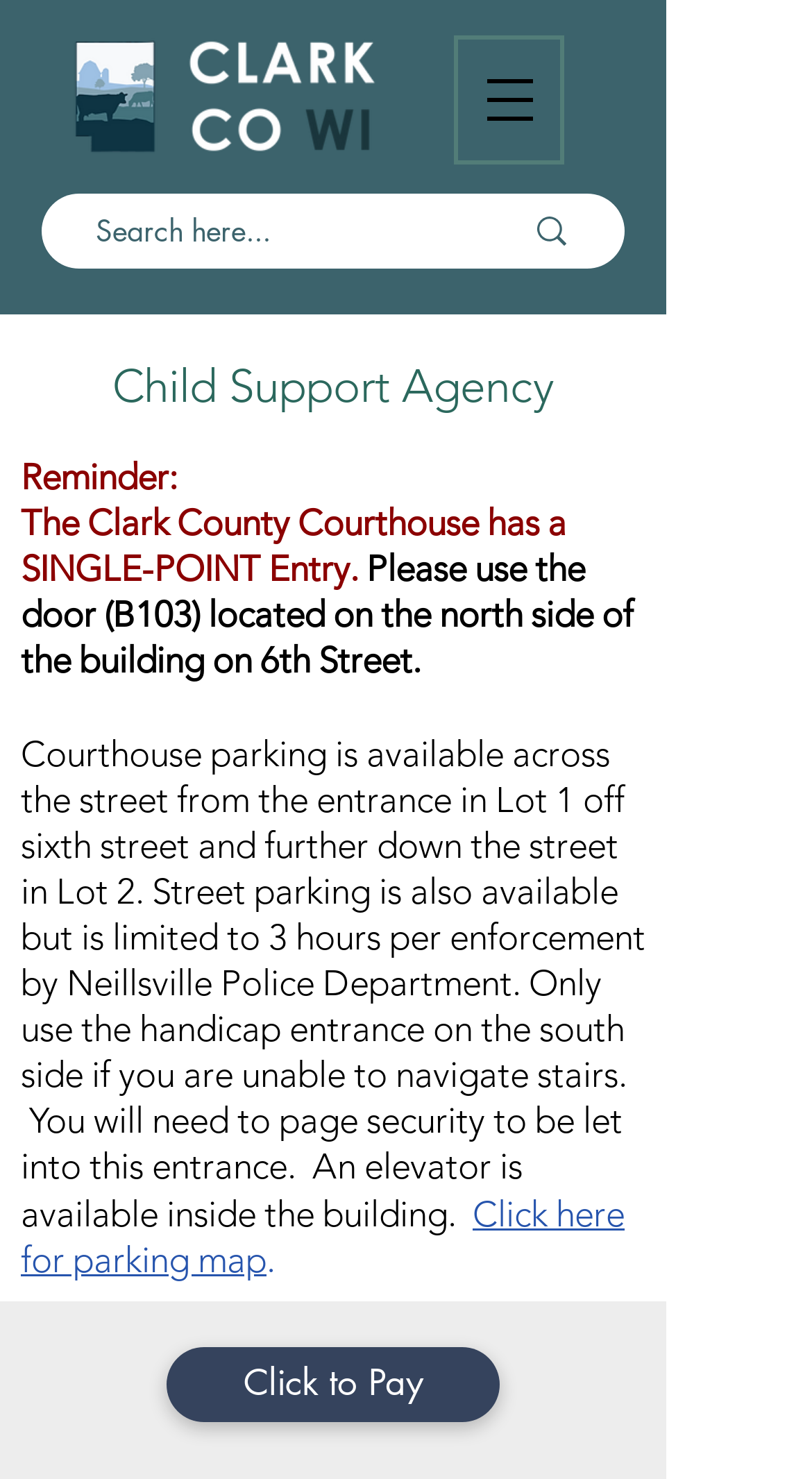Identify the bounding box coordinates for the region of the element that should be clicked to carry out the instruction: "Click here for parking map". The bounding box coordinates should be four float numbers between 0 and 1, i.e., [left, top, right, bottom].

[0.026, 0.806, 0.769, 0.865]